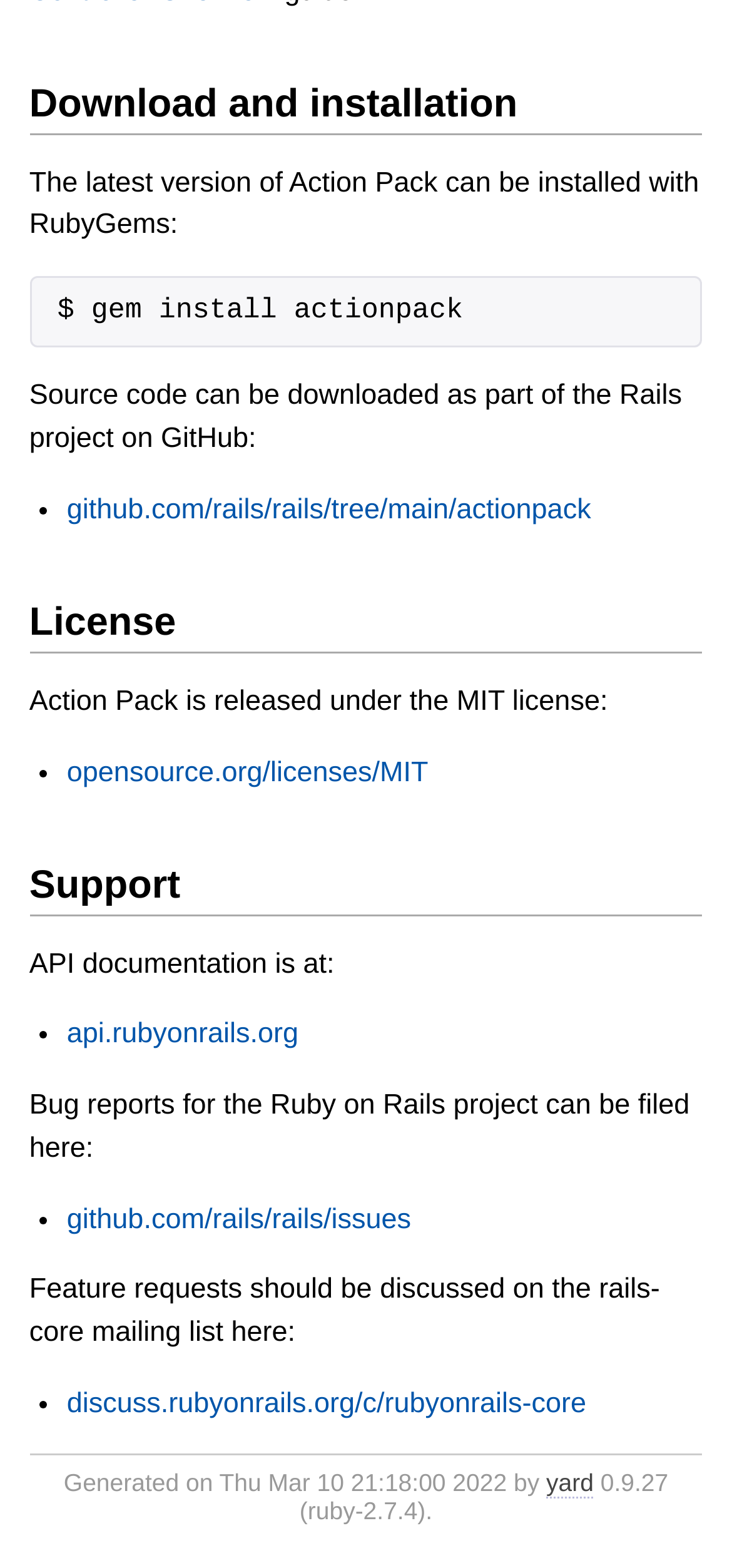Give the bounding box coordinates for this UI element: "link". The coordinates should be four float numbers between 0 and 1, arranged as [left, top, right, bottom].

None